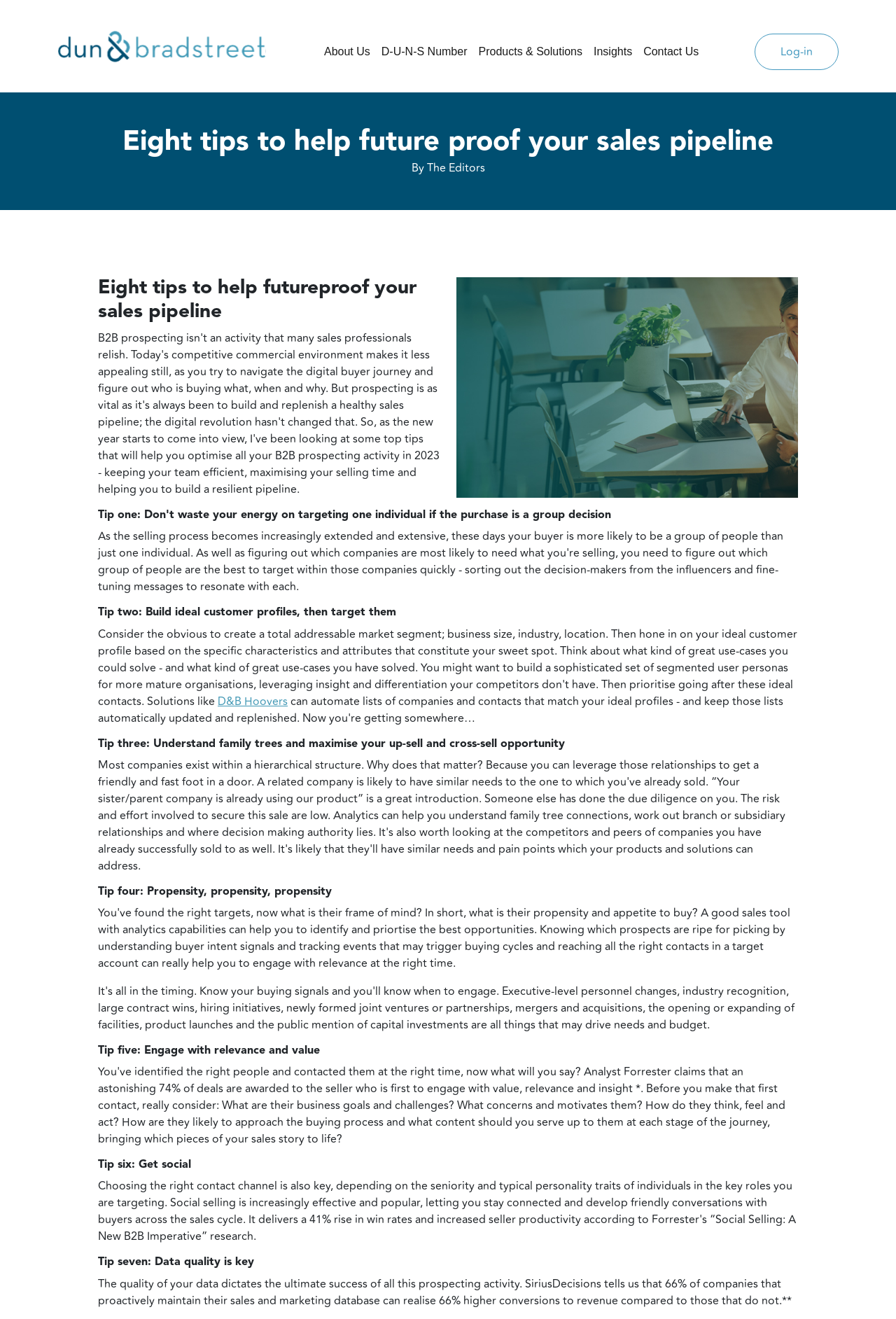Construct a thorough caption encompassing all aspects of the webpage.

The webpage is about providing eight tips to help future-proof a sales pipeline. At the top, there is a navigation menu with links to "About Us", "D-U-N-S Number", "Products & Solutions", "Insights", and "Contact Us". On the right side of the navigation menu, there is a "Log-in" button. 

Below the navigation menu, there is a main heading that repeats the title "Eight tips to help future proof your sales pipeline". Underneath, there is a byline "By The Editors" and another heading that also repeats the title. 

To the right of the second heading, there is a large image that takes up most of the width of the page. Below the image, there are eight headings, each representing a tip, arranged in a vertical list. The tips are: "Don't waste your energy on targeting one individual if the purchase is a group decision", "Build ideal customer profiles, then target them", "Understand family trees and maximise your up-sell and cross-sell opportunity", "Propensity, propensity, propensity", "Engage with relevance and value", "Get social", "Data quality is key", and no text for the eighth tip. 

Between the third and fourth tips, there is a link to "D&B Hoovers". The last tip has a supporting paragraph of text that explains the importance of data quality, citing a statistic from SiriusDecisions.